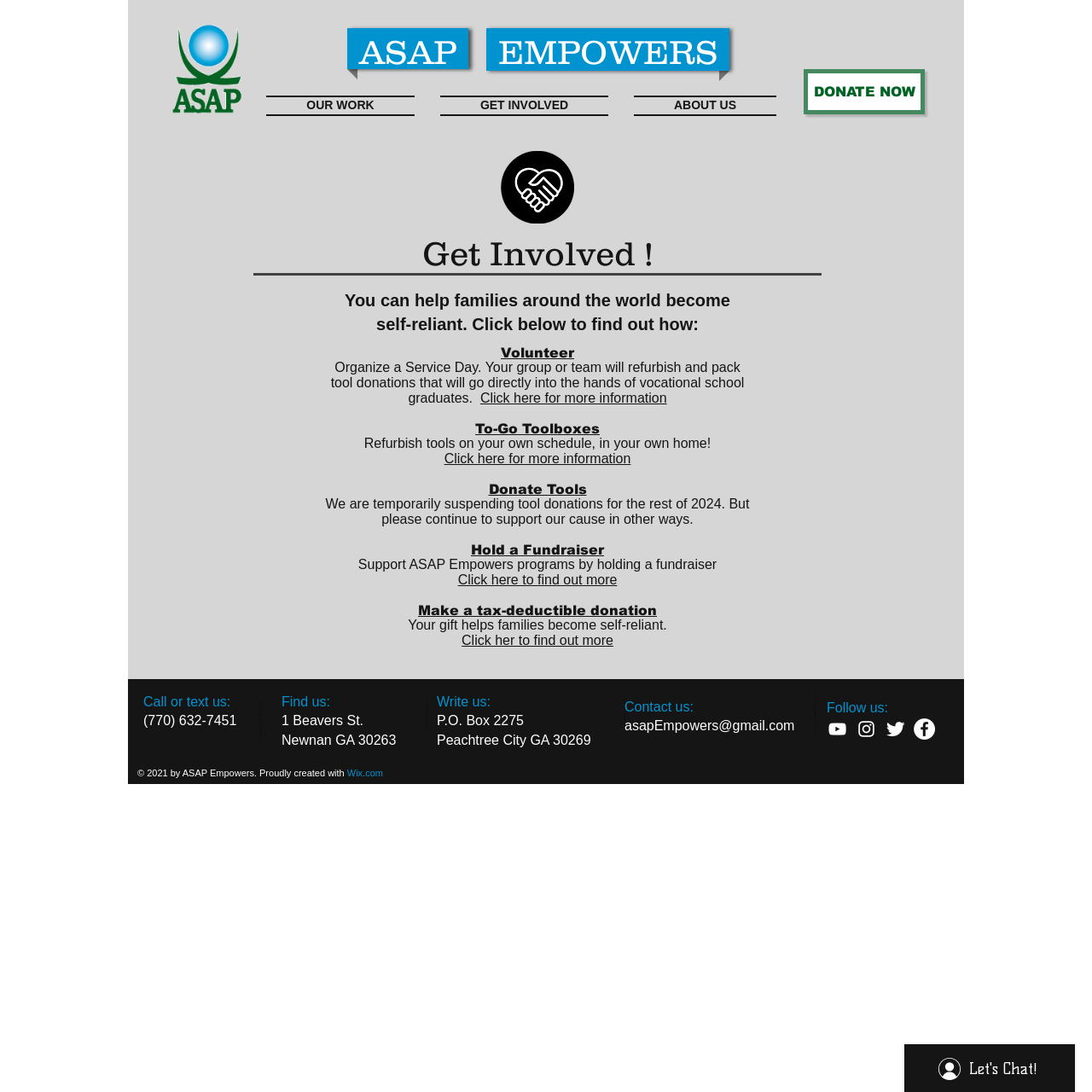Explain in detail what is displayed on the webpage.

The webpage is titled "GET INVOLVED | ASAPempowers" and features a logo at the top left corner. Below the logo, there are two headings, "ASAP" and "EMPOWERS", positioned side by side. A navigation menu is located to the right of the headings, with links to "OUR WORK", "GET INVOLVED", and "ABOUT US".

On the top right corner, there is a "DONATE NOW" button. The main content of the page is divided into sections. The first section has a heading "Get Involved!" and a subheading that explains how users can help families around the world become self-reliant. Below this, there are links to "Volunteer", "Organize a Service Day", and "To-Go Toolboxes", along with brief descriptions of each option.

Further down, there are links to "Donate Tools" and "Hold a Fundraiser", with accompanying descriptions. A notice is displayed, stating that tool donations are temporarily suspended until 2024. The section concludes with a link to "Make a tax-deductible donation" and a brief description of the impact of donations.

At the bottom of the page, there is a section with contact information, including a phone number, address, and email address. Social media links to YouTube, Instagram, Twitter, and Facebook are also provided. A copyright notice is displayed at the very bottom, stating that the website was created with Wix.com.